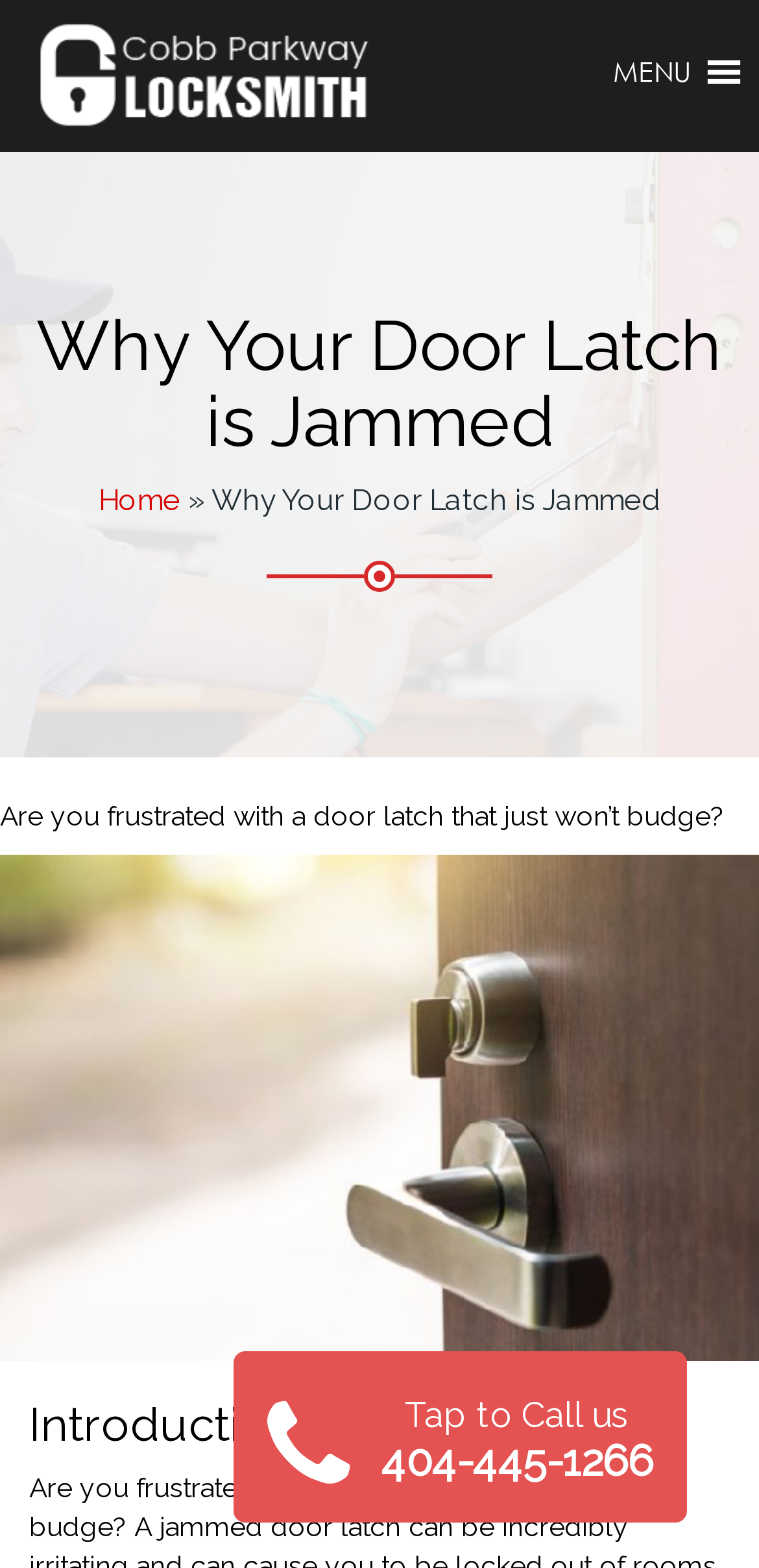Please determine the bounding box coordinates for the UI element described here. Use the format (top-left x, top-left y, bottom-right x, bottom-right y) with values bounded between 0 and 1: Tap to Call us 404-445-1266

[0.309, 0.862, 0.904, 0.971]